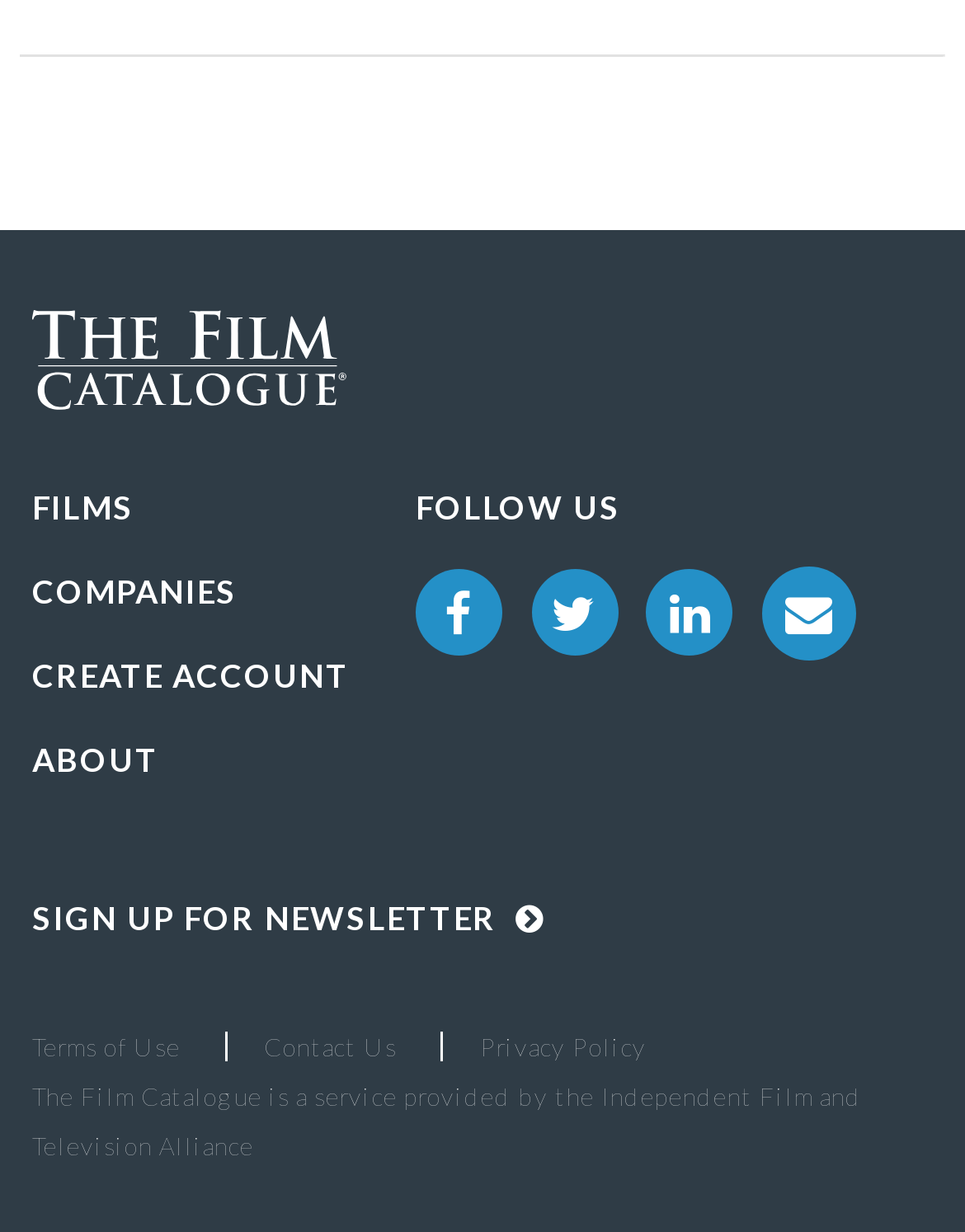Answer the question with a single word or phrase: 
What is the name of the organization providing the service?

Independent Film and Television Alliance